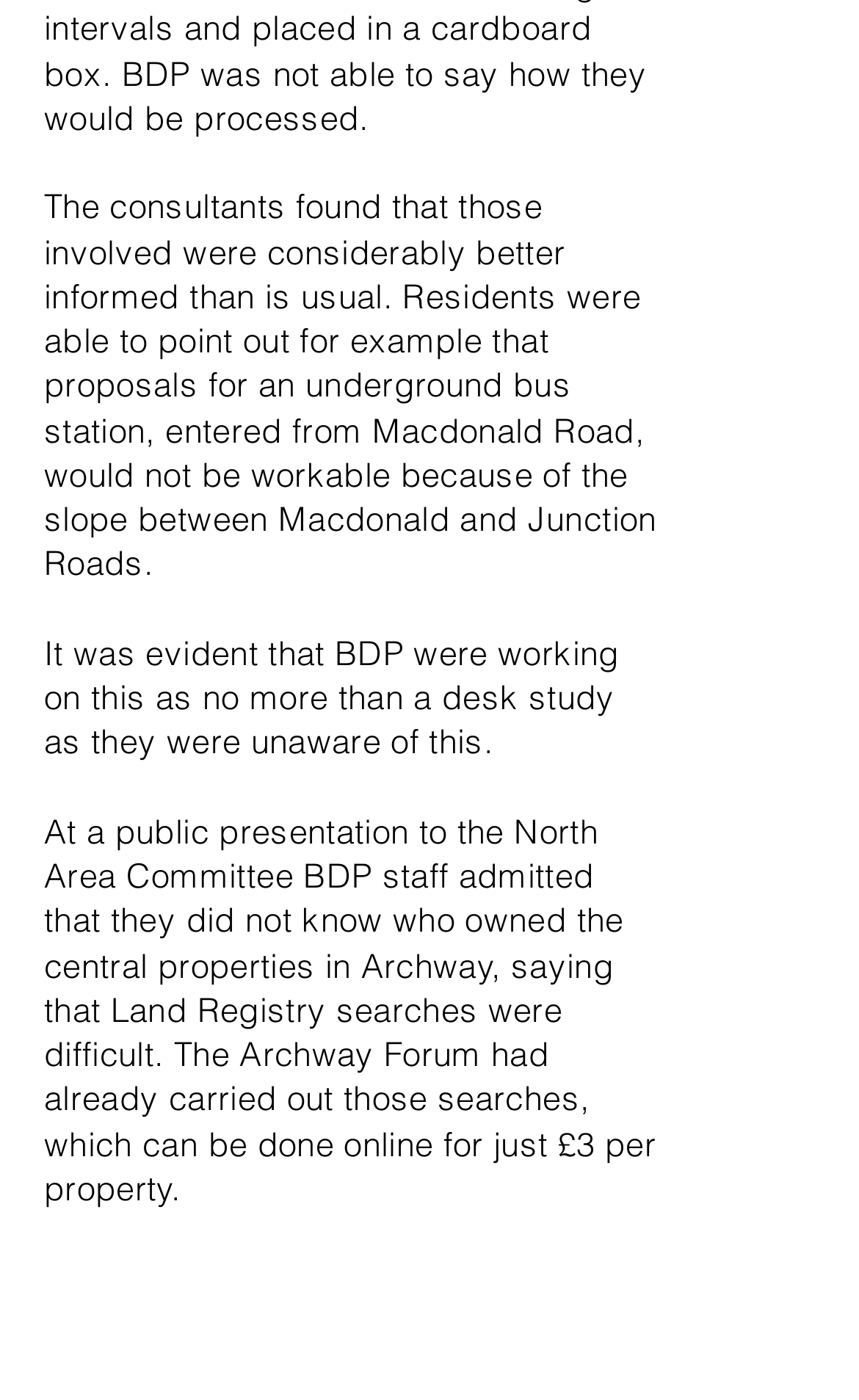What is the tone of the text?
Carefully analyze the image and provide a detailed answer to the question.

The tone of the text appears to be critical of BDP's work, as it points out their lack of knowledge and the fact that they were working on a desk study, implying that they did not have a thorough understanding of the project.